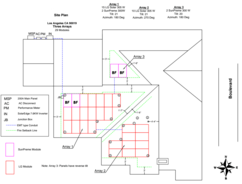Respond to the question with just a single word or phrase: 
What is the purpose of the bifacial panels?

Maximize solar energy capture